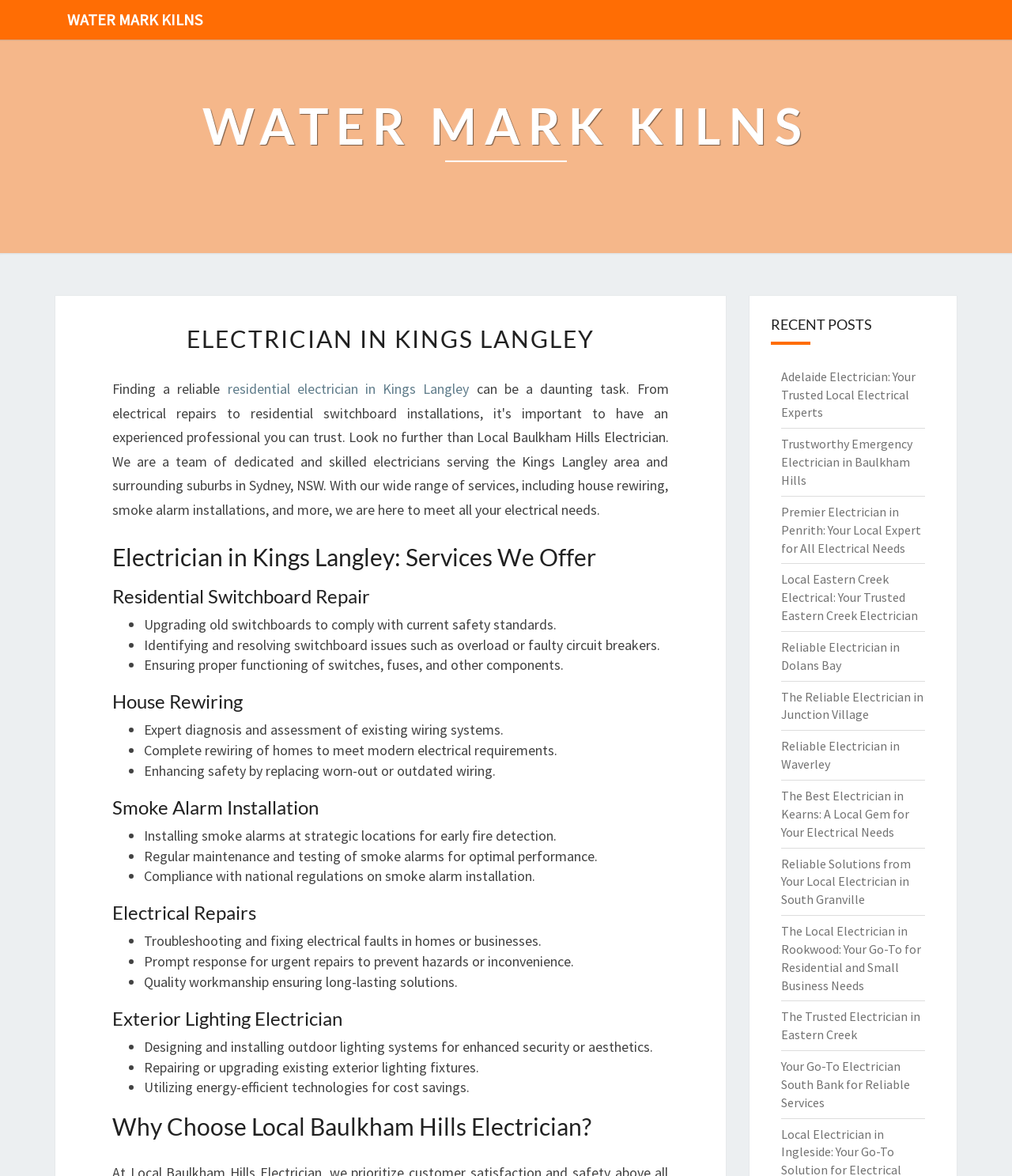Please pinpoint the bounding box coordinates for the region I should click to adhere to this instruction: "Click the link to learn more about residential switchboard repair".

[0.111, 0.498, 0.661, 0.516]